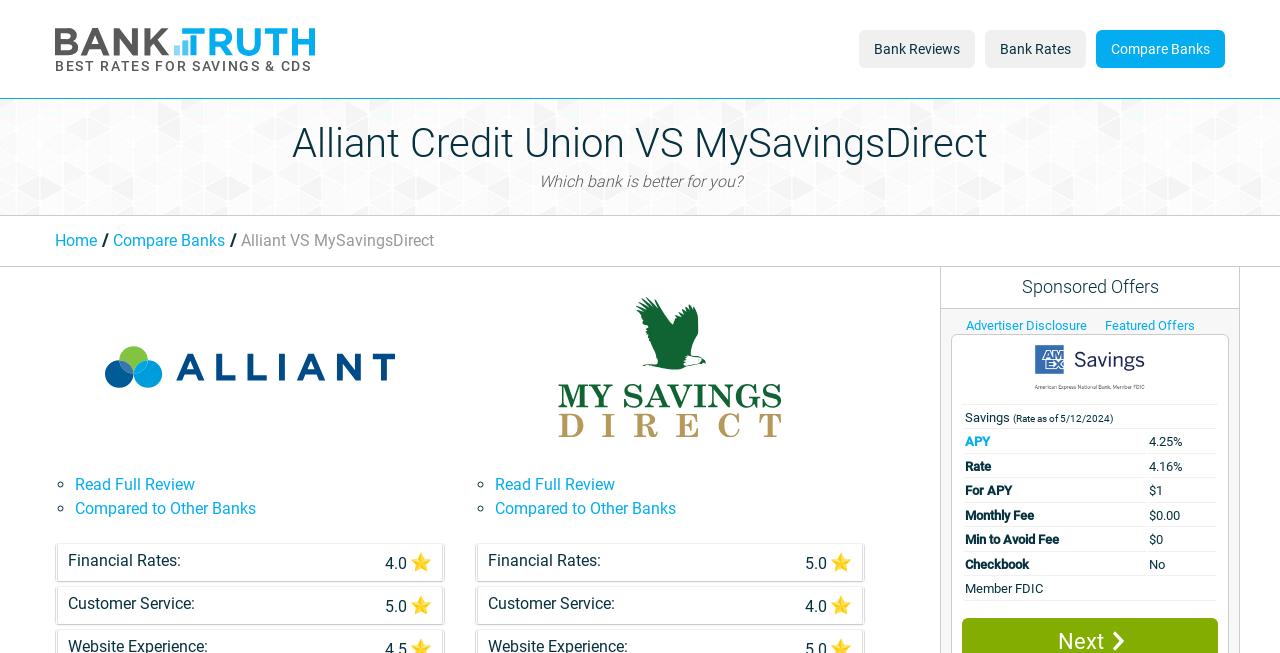Provide the bounding box coordinates for the area that should be clicked to complete the instruction: "Click on the 'Bank Reviews' link".

[0.671, 0.046, 0.762, 0.104]